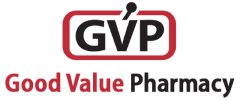What is the name of the pharmacy featured in the logo?
Please provide a single word or phrase as your answer based on the image.

Good Value Pharmacy